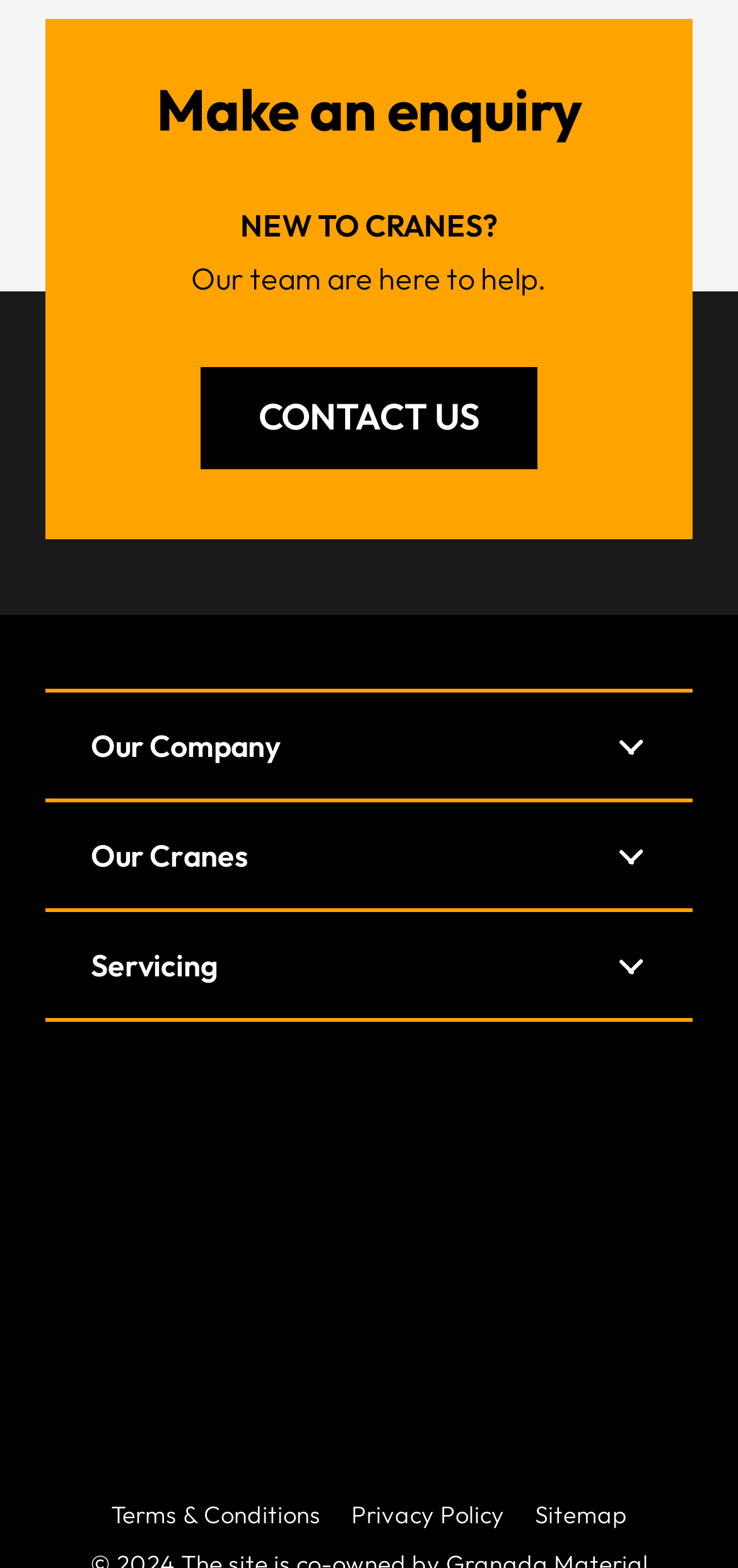Answer the following query concisely with a single word or phrase:
How many footer tabs are available?

3